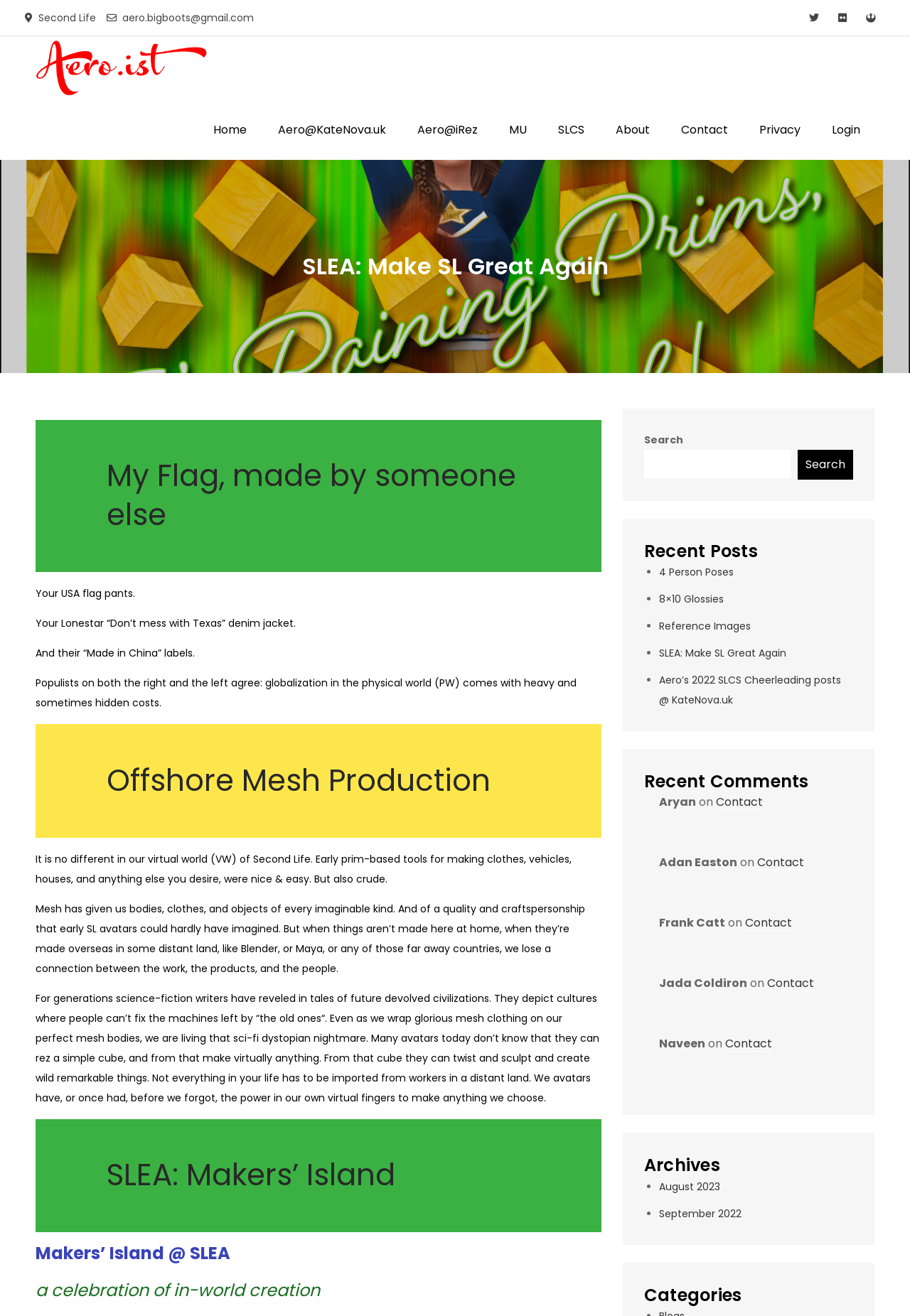Highlight the bounding box coordinates of the element you need to click to perform the following instruction: "Go to the 'About' page."

[0.661, 0.076, 0.73, 0.121]